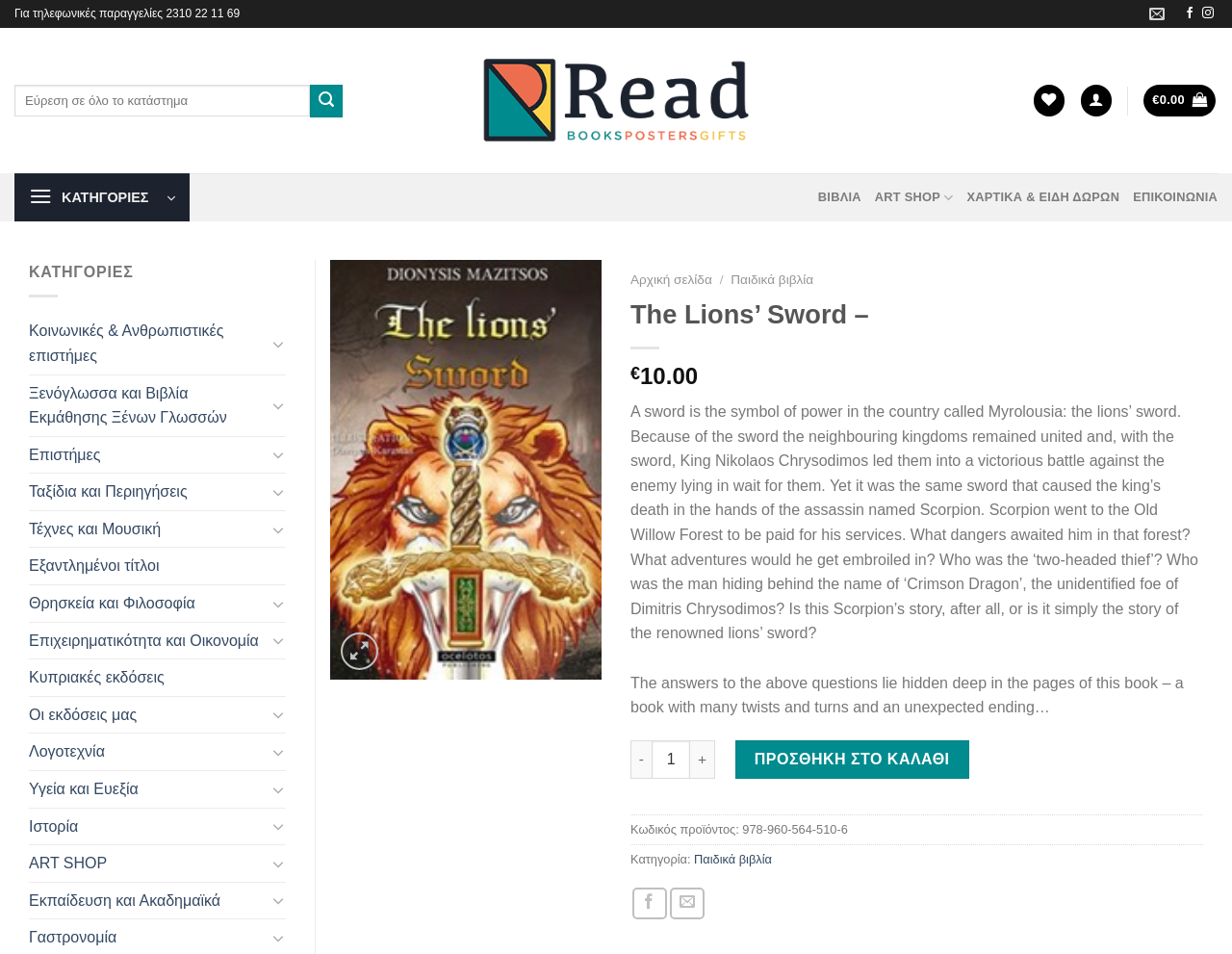What is the price of the book?
Answer the question in a detailed and comprehensive manner.

I found the price of the book by looking at the description of the book, where it says '€' and next to it is the price '10.00'.